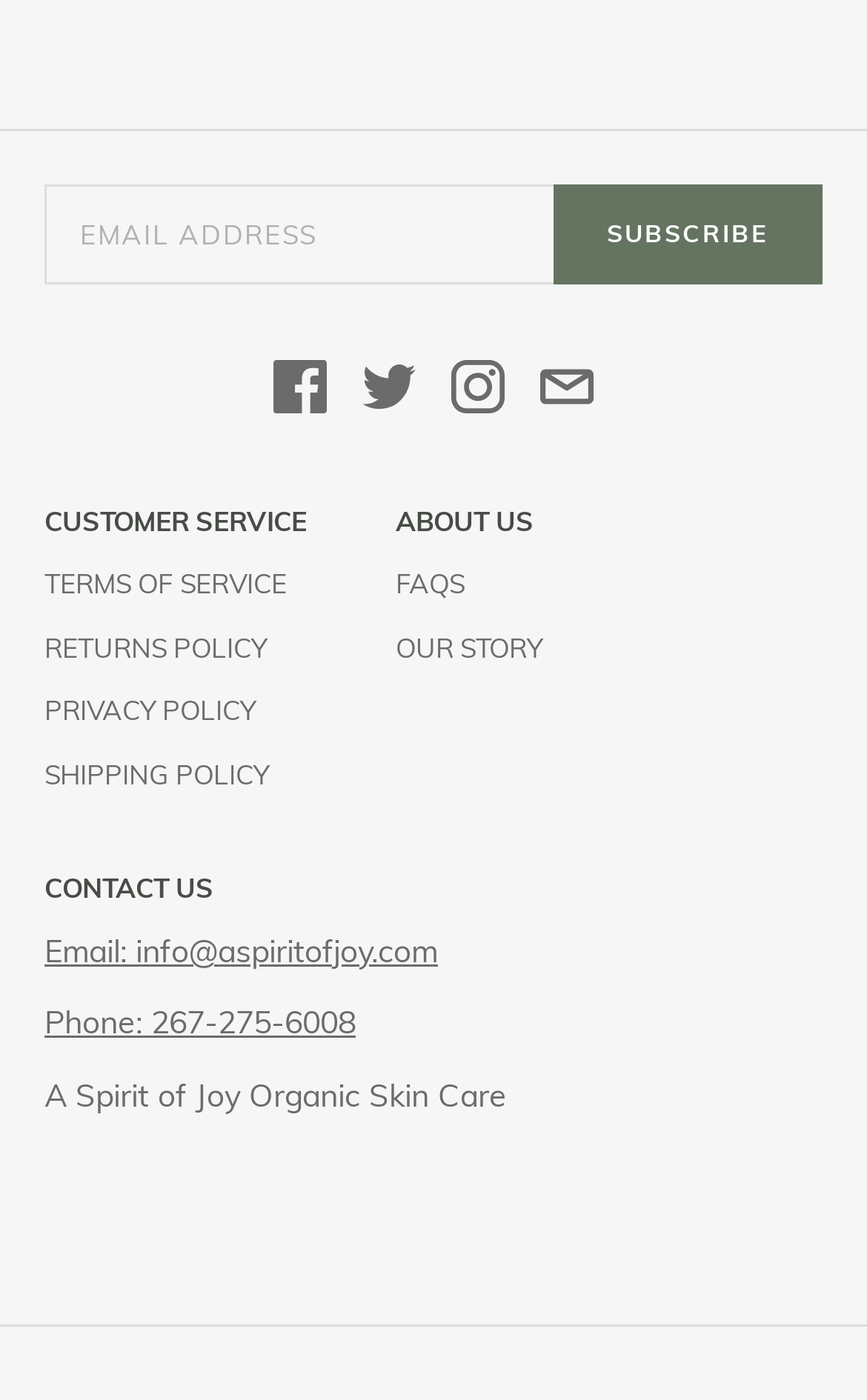Find the bounding box coordinates corresponding to the UI element with the description: "FAQs". The coordinates should be formatted as [left, top, right, bottom], with values as floats between 0 and 1.

[0.456, 0.405, 0.536, 0.429]